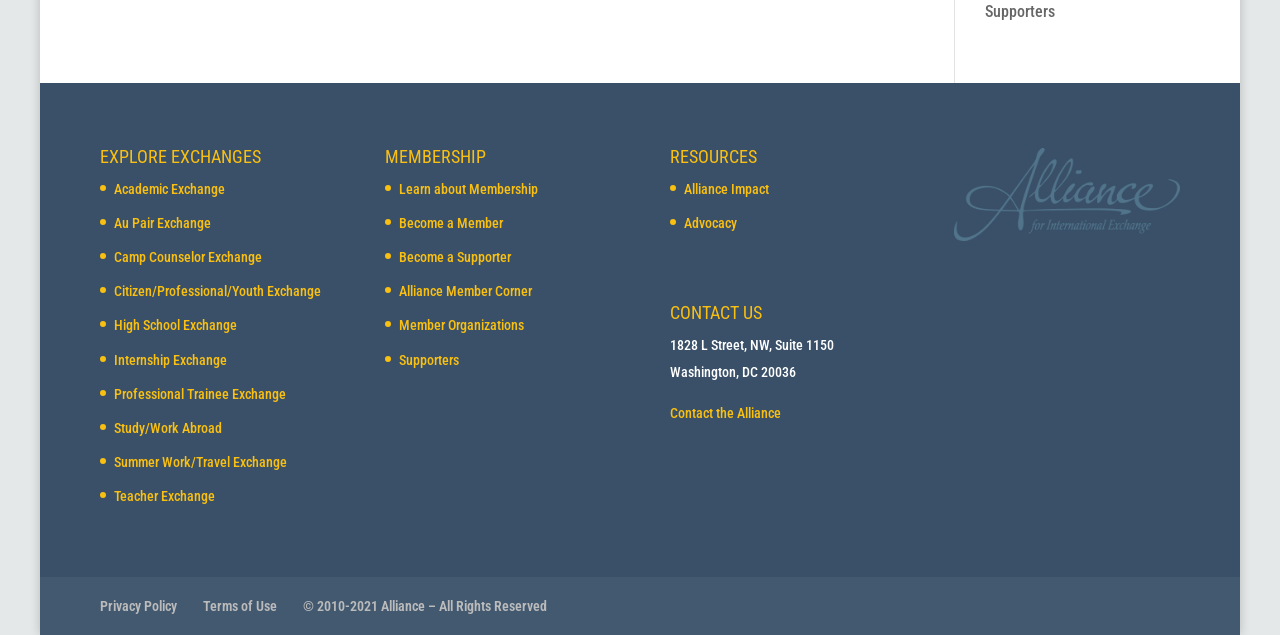Please locate the clickable area by providing the bounding box coordinates to follow this instruction: "Learn about Membership".

[0.312, 0.285, 0.42, 0.31]